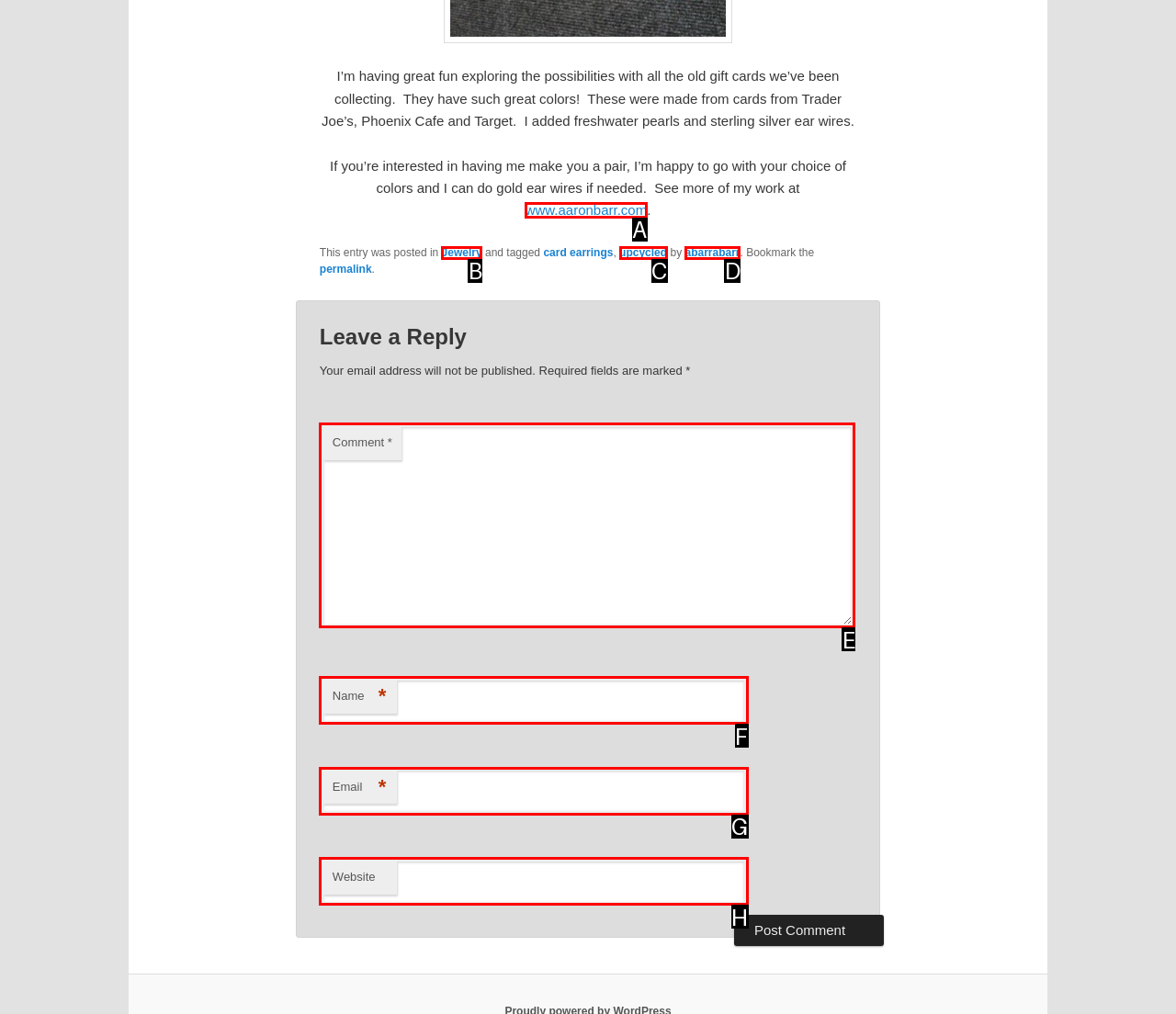Assess the description: alt="California State University, Northridge" and select the option that matches. Provide the letter of the chosen option directly from the given choices.

None